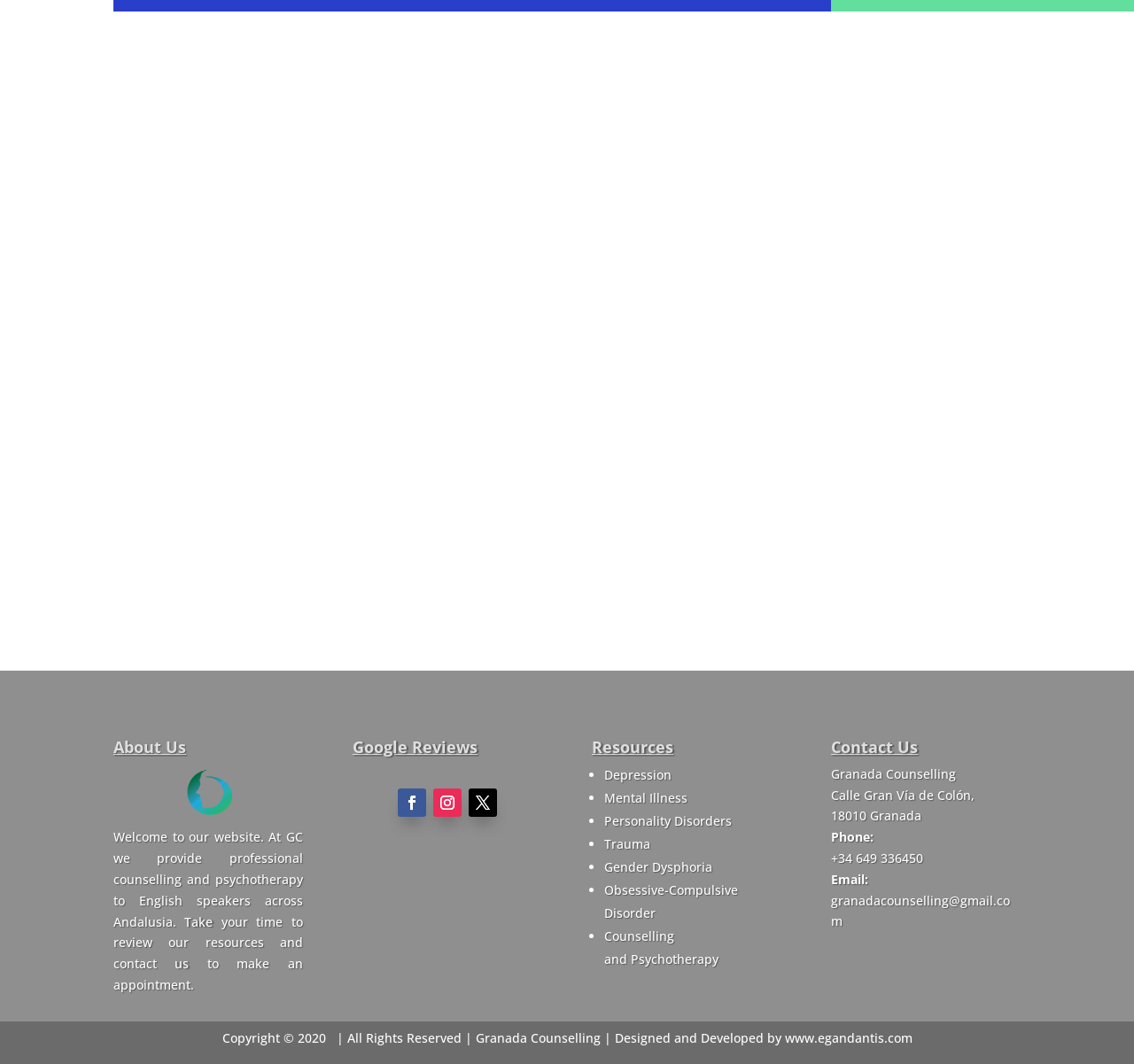What is the location of Granada Counselling?
Using the visual information from the image, give a one-word or short-phrase answer.

Calle Gran Vía de Colón, Granada